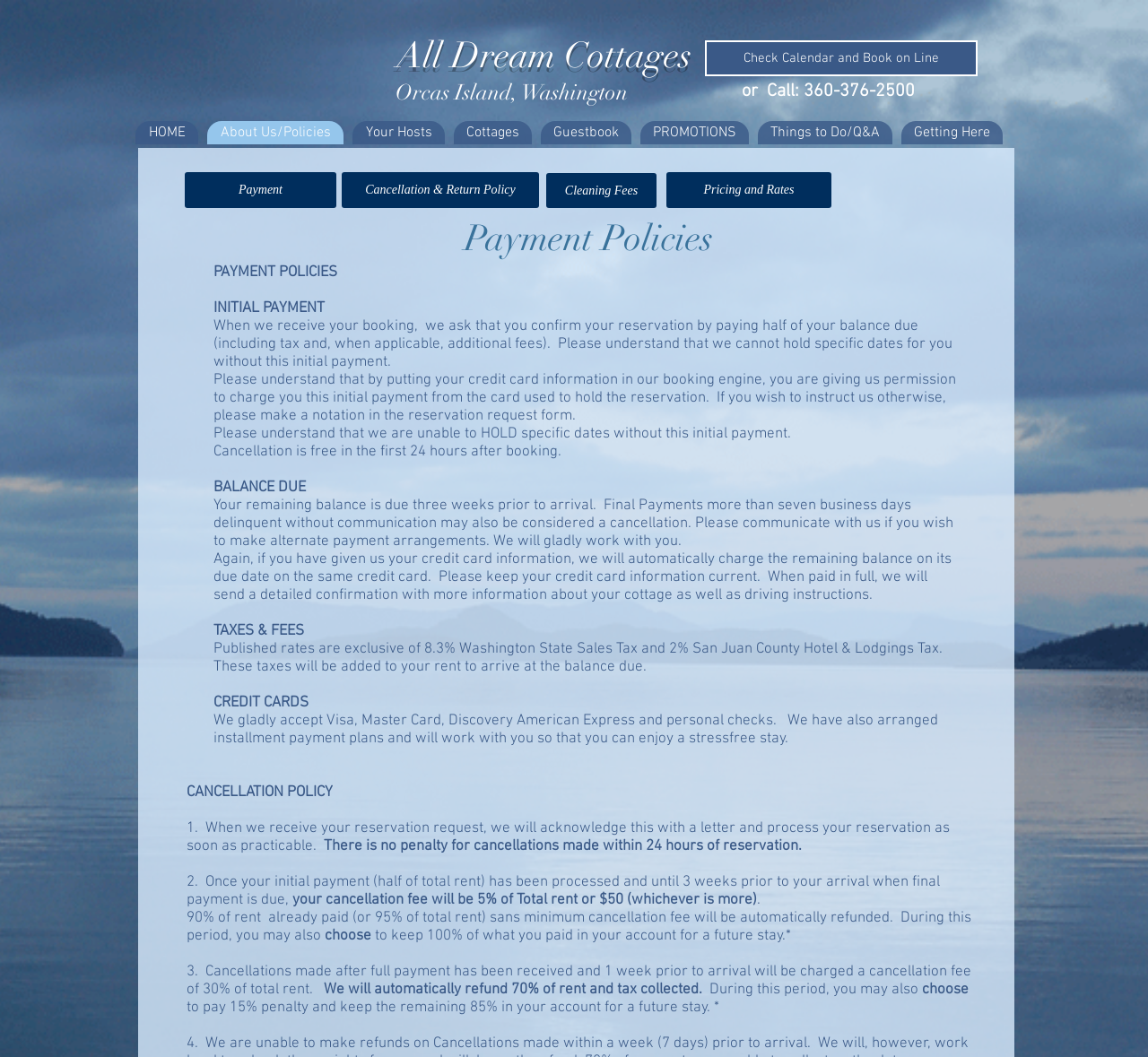Please identify the bounding box coordinates of the clickable area that will fulfill the following instruction: "Read Cancellation and Return Policies". The coordinates should be in the format of four float numbers between 0 and 1, i.e., [left, top, right, bottom].

[0.162, 0.741, 0.29, 0.758]